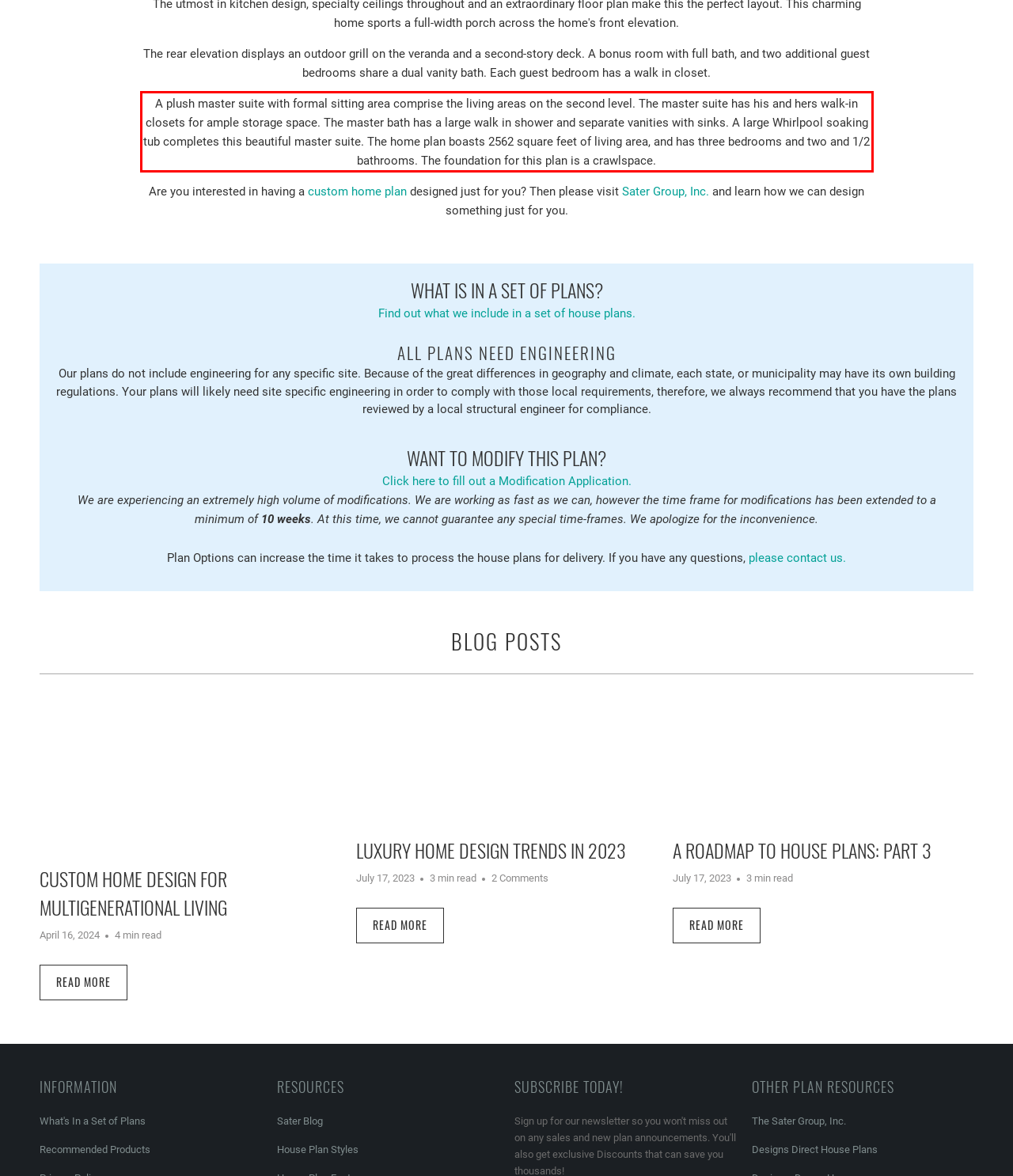Analyze the screenshot of the webpage that features a red bounding box and recognize the text content enclosed within this red bounding box.

A plush master suite with formal sitting area comprise the living areas on the second level. The master suite has his and hers walk-in closets for ample storage space. The master bath has a large walk in shower and separate vanities with sinks. A large Whirlpool soaking tub completes this beautiful master suite. The home plan boasts 2562 square feet of living area, and has three bedrooms and two and 1/2 bathrooms. The foundation for this plan is a crawlspace.